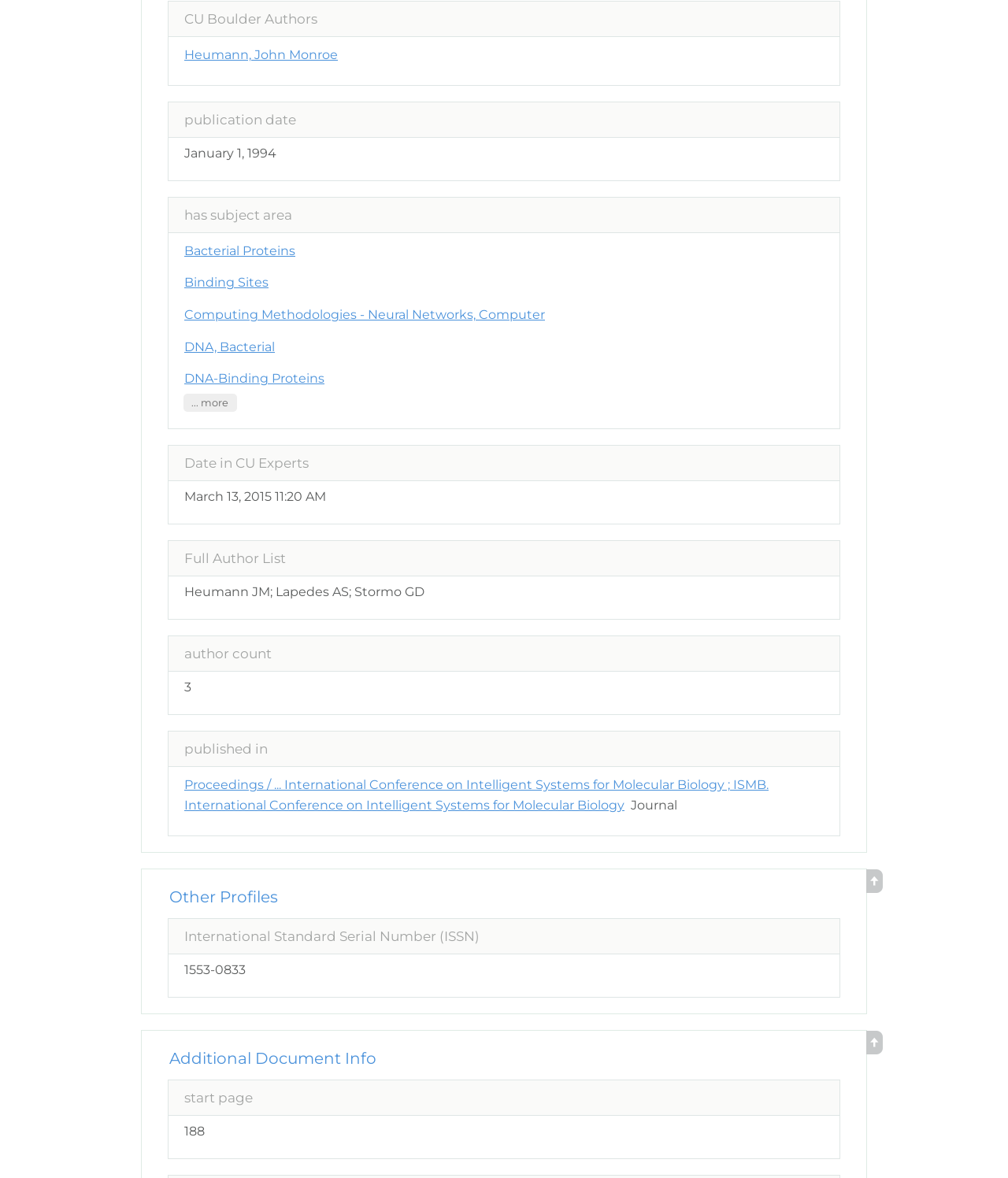Identify the bounding box coordinates for the UI element described as follows: "parent_node: 500". Ensure the coordinates are four float numbers between 0 and 1, formatted as [left, top, right, bottom].

None